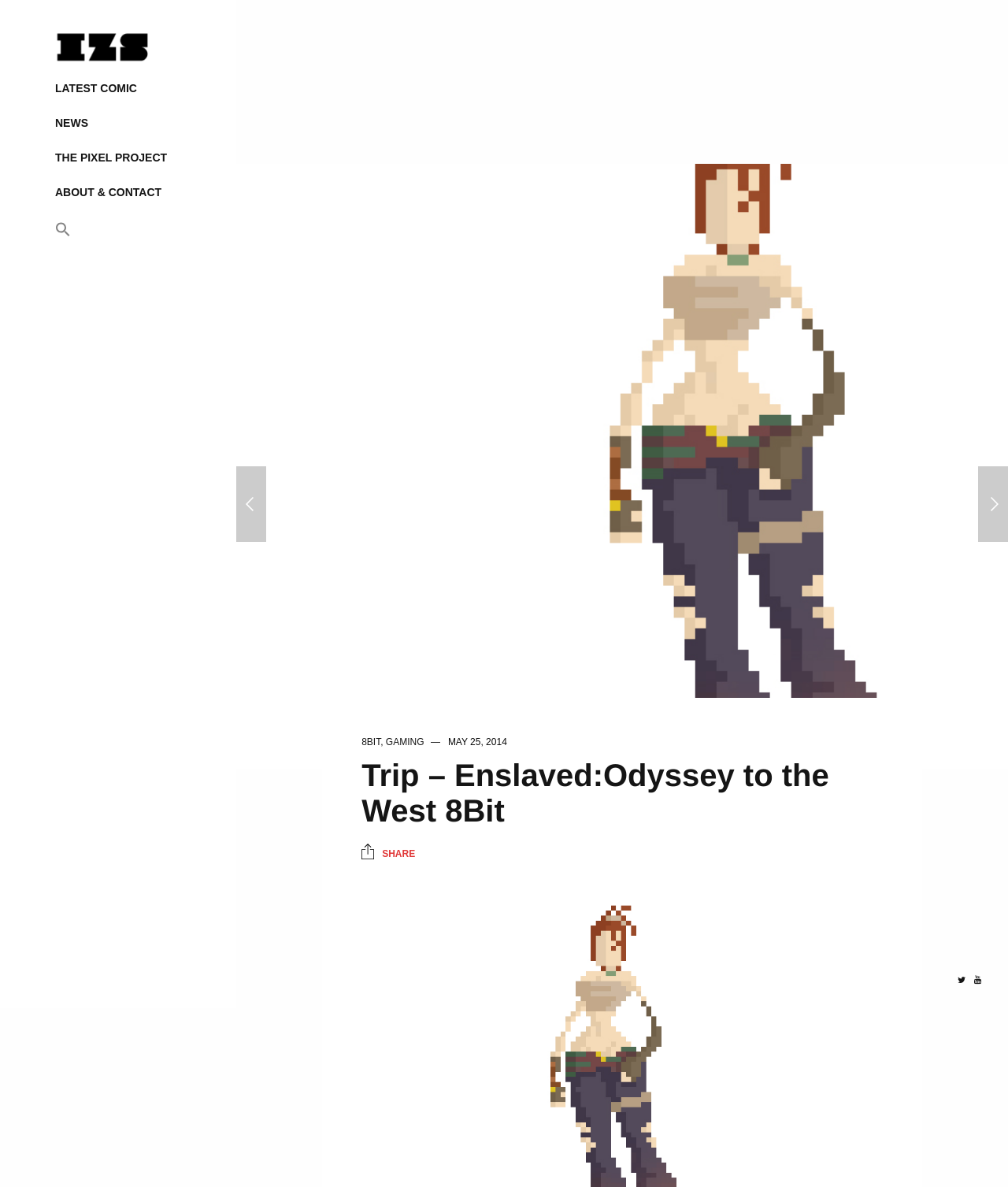What is the category of the comic 'Bayonetta 8bit'?
Answer the question using a single word or phrase, according to the image.

GAMING